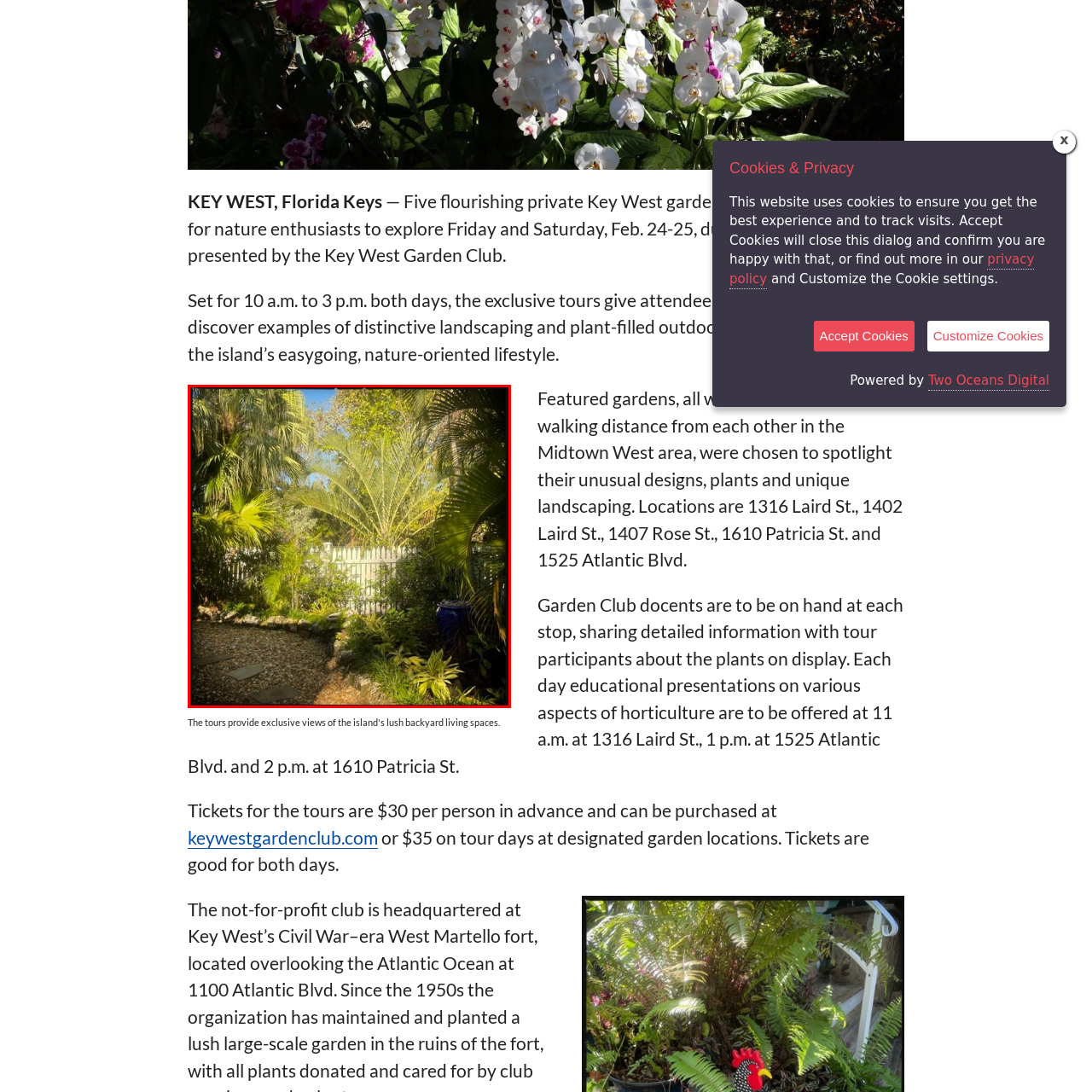Look closely at the part of the image inside the red bounding box, then respond in a word or phrase: When are the garden tours scheduled?

February 24-25